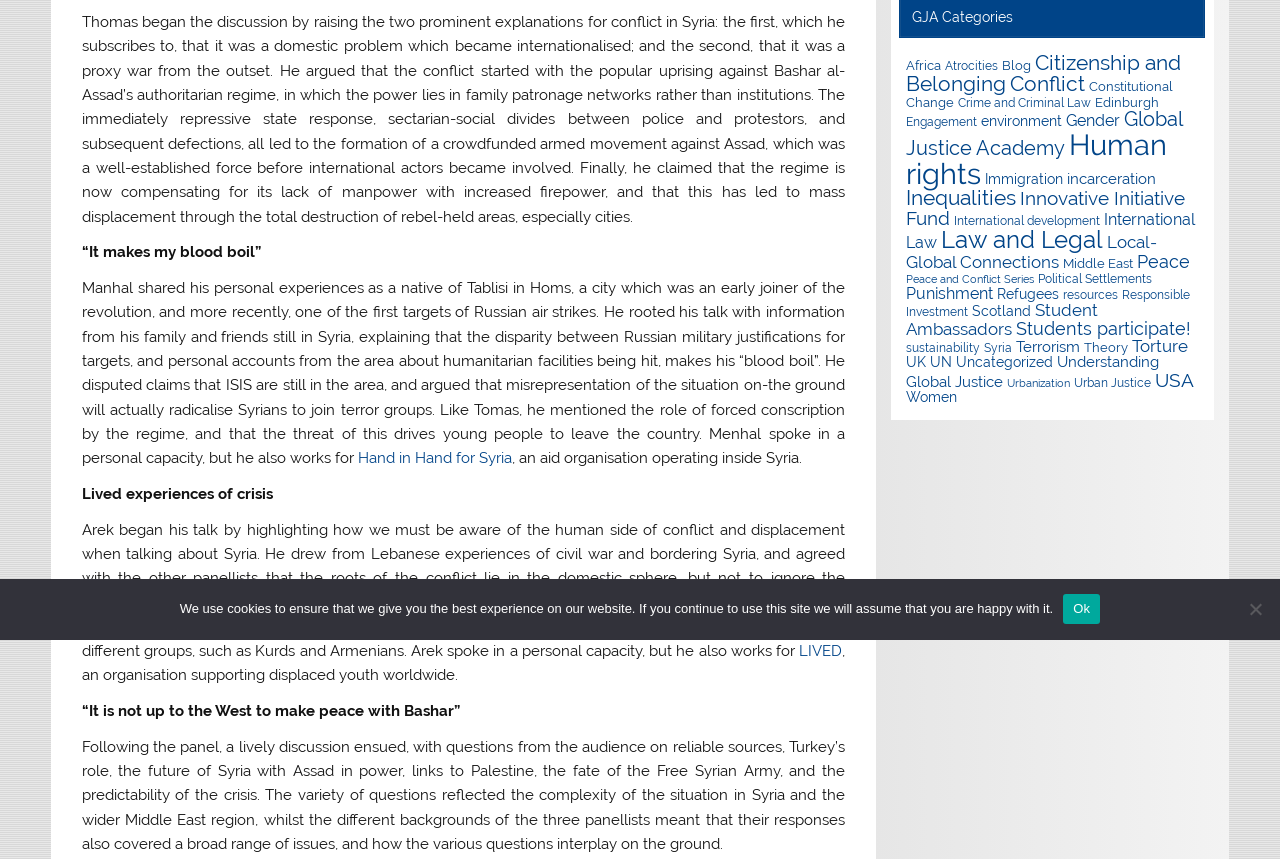Identify the bounding box for the UI element that is described as follows: "Hand in Hand for Syria".

[0.279, 0.523, 0.4, 0.544]